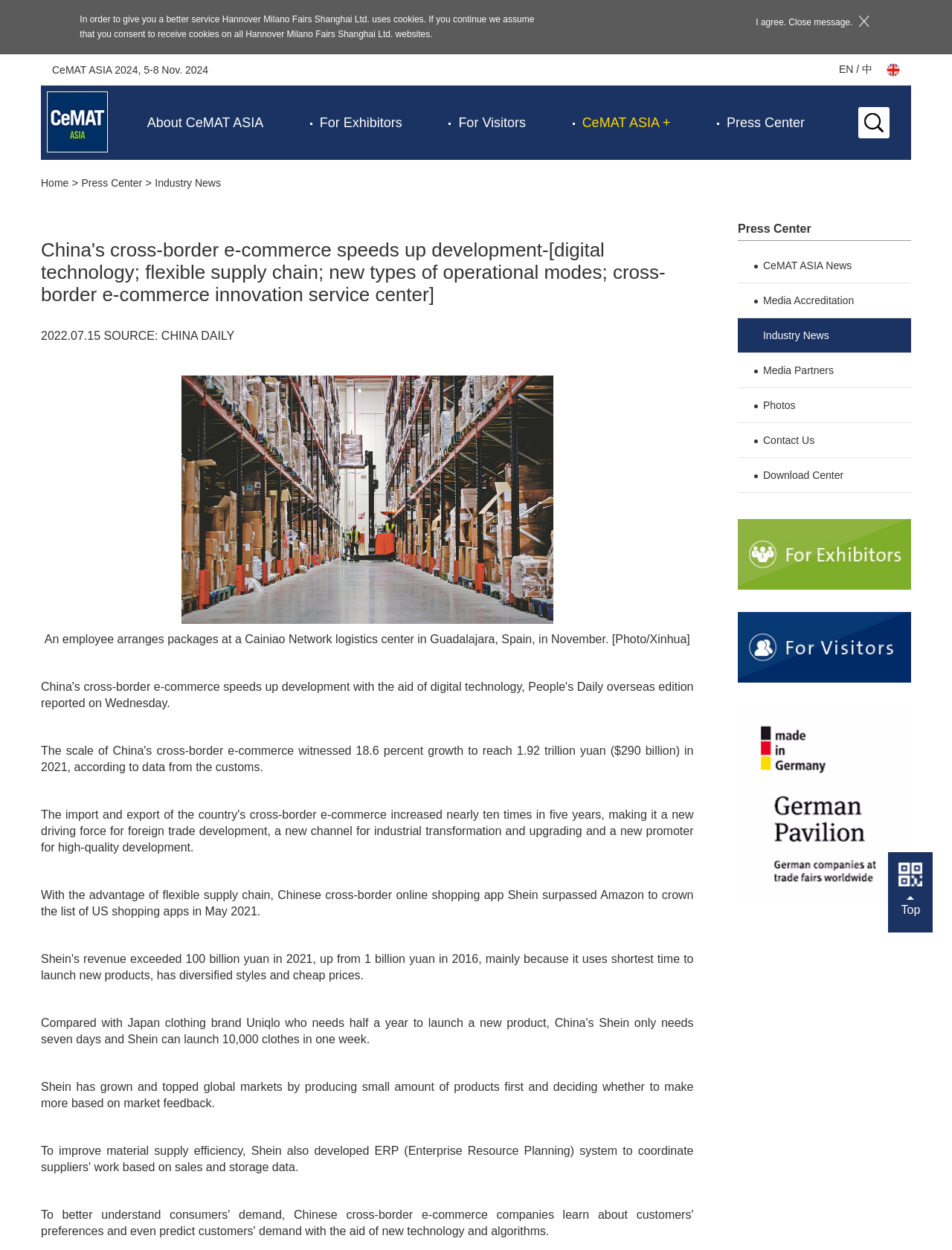Identify the bounding box coordinates of the area that should be clicked in order to complete the given instruction: "Go to Press Center". The bounding box coordinates should be four float numbers between 0 and 1, i.e., [left, top, right, bottom].

[0.763, 0.092, 0.845, 0.104]